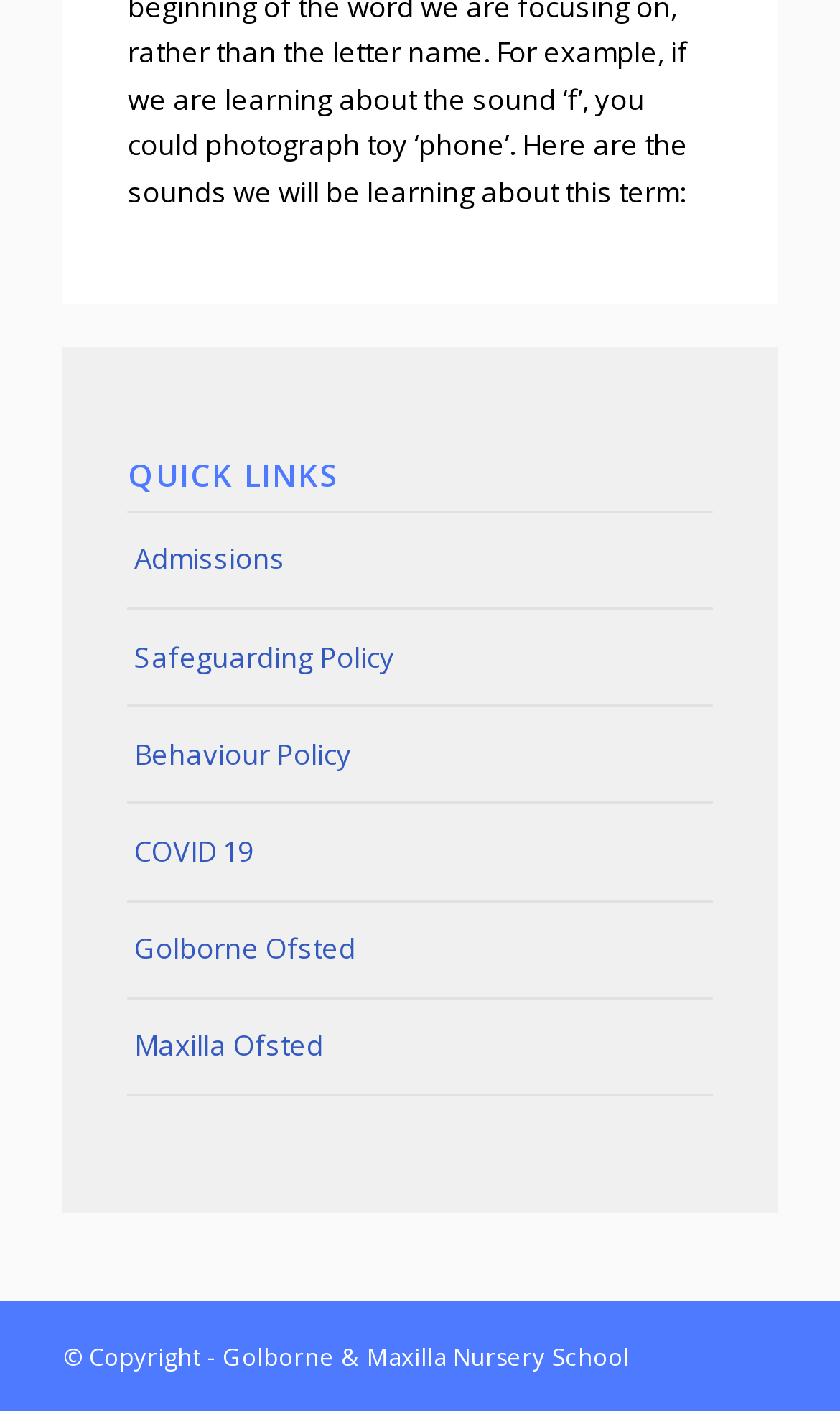Predict the bounding box coordinates for the UI element described as: "Admissions". The coordinates should be four float numbers between 0 and 1, presented as [left, top, right, bottom].

[0.152, 0.363, 0.848, 0.431]